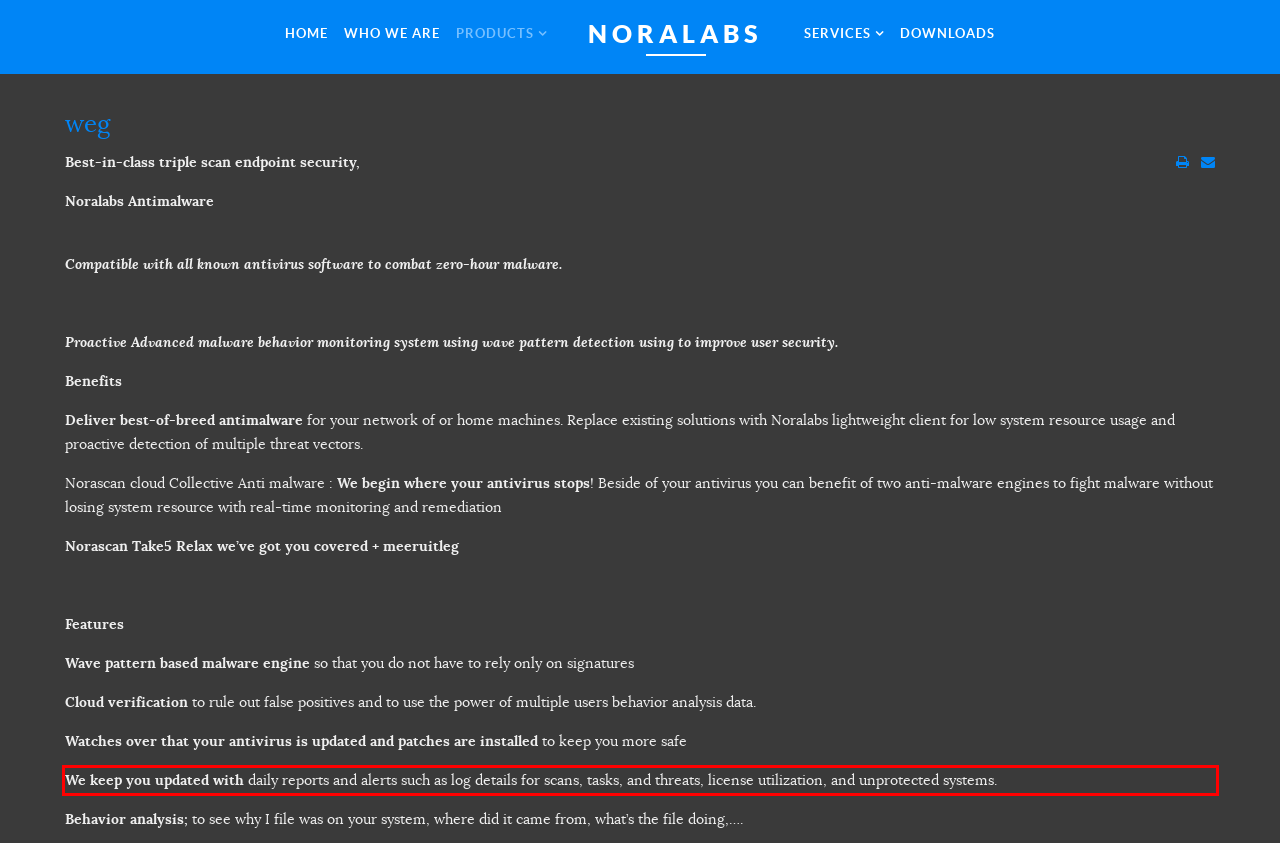You are provided with a webpage screenshot that includes a red rectangle bounding box. Extract the text content from within the bounding box using OCR.

We keep you updated with daily reports and alerts such as log details for scans, tasks, and threats, license utilization, and unprotected systems.